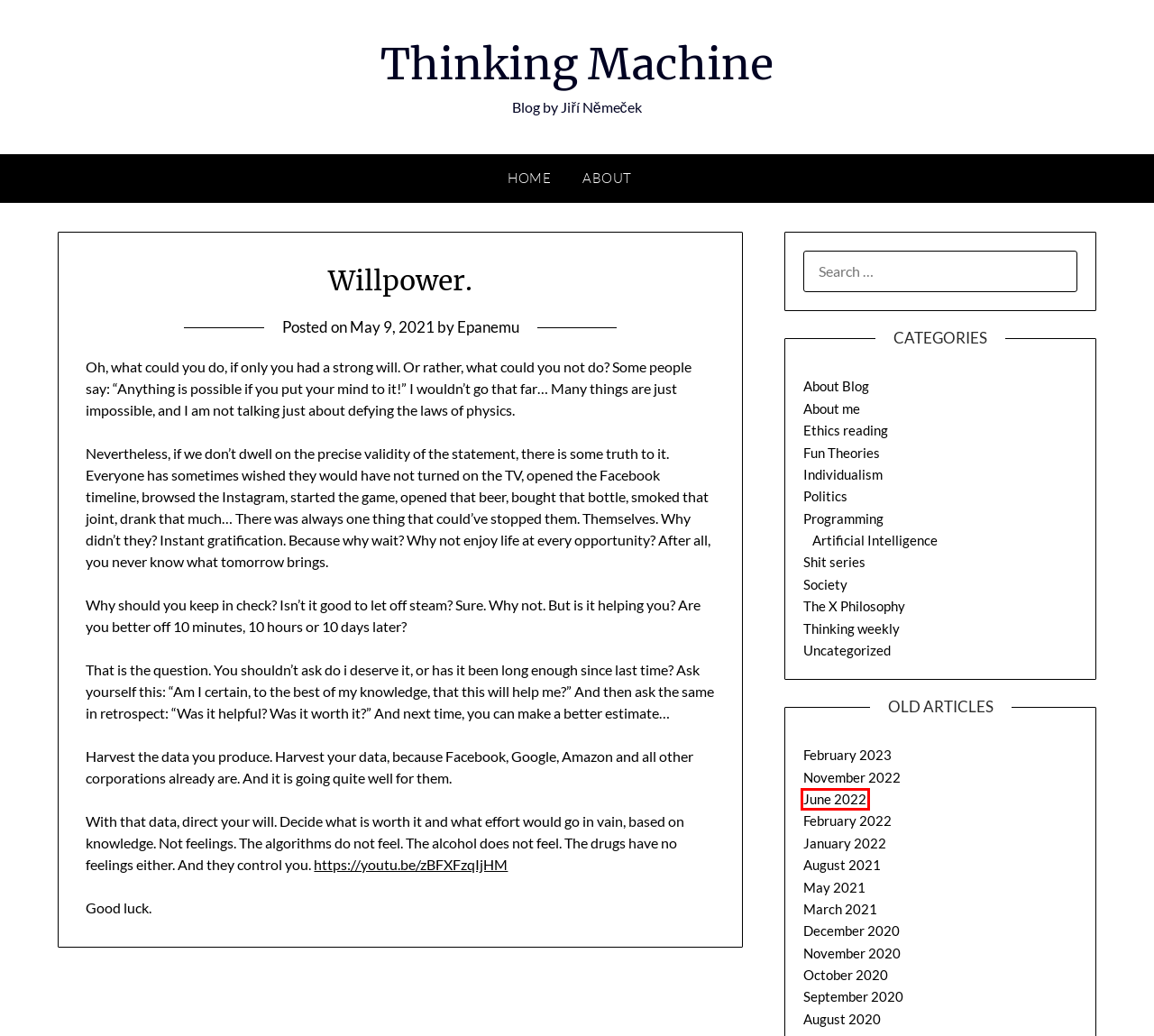You have received a screenshot of a webpage with a red bounding box indicating a UI element. Please determine the most fitting webpage description that matches the new webpage after clicking on the indicated element. The choices are:
A. Productivity – Thinking Machine
B. Feeling – Thinking Machine
C. Life – Thinking Machine
D. Shit series – Thinking Machine
E. January 2020 – Thinking Machine
F. June 2022 – Thinking Machine
G. September 2019 – Thinking Machine
H. Evolution – Thinking Machine

F